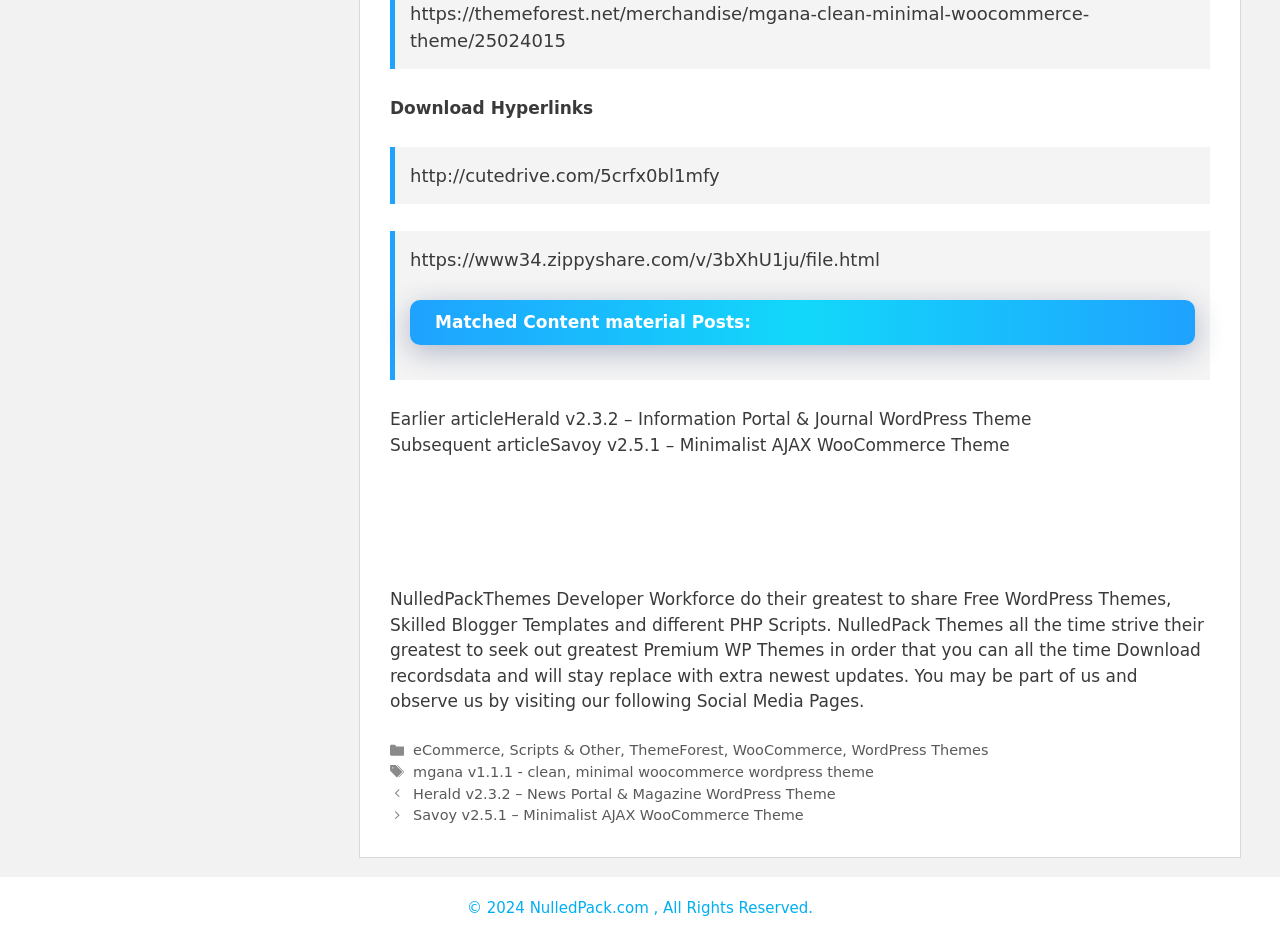Indicate the bounding box coordinates of the element that needs to be clicked to satisfy the following instruction: "Go to the 'ThemeForest' page". The coordinates should be four float numbers between 0 and 1, i.e., [left, top, right, bottom].

[0.492, 0.79, 0.565, 0.808]